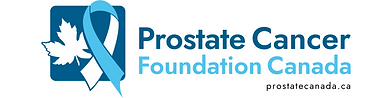Generate a detailed caption that describes the image.

The image depicts the logo of the Prostate Cancer Foundation Canada, characterized by a blue ribbon symbolizing prostate cancer awareness. The logo features the name "Prostate Cancer Foundation Canada" prominently displayed in a modern font, with a stylized maple leaf graphic incorporated into the design, underscoring the organization's Canadian roots. Below the foundation's name, the website URL "prostatecanada.ca" is included, providing an avenue for individuals seeking more information and resources about prostate cancer. The overall color scheme of blue conveys trust and support, resonating with the foundation's mission to raise awareness and provide assistance to those affected by prostate cancer.